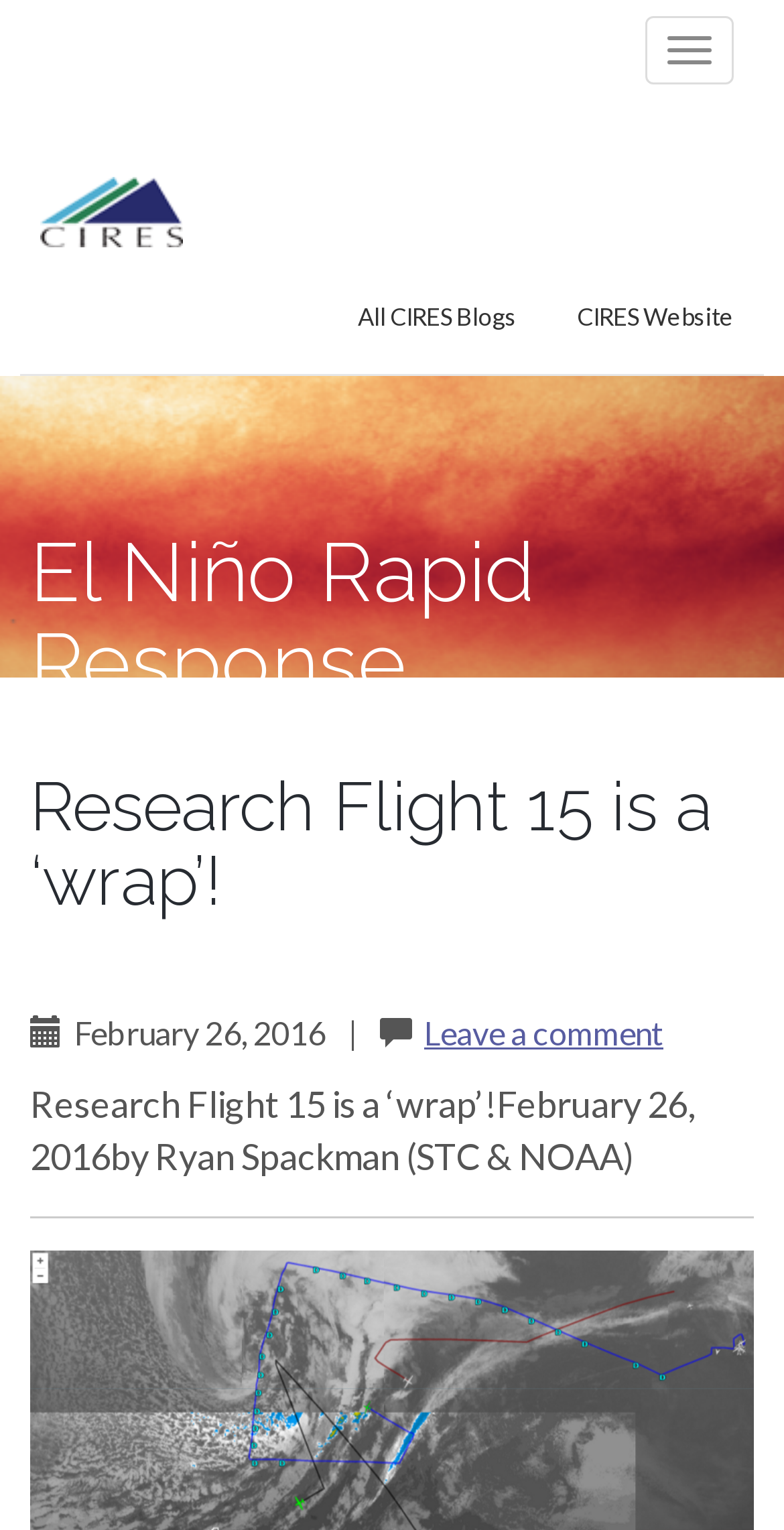Create a detailed summary of the webpage's content and design.

The webpage is about Research Flight 15, which has been completed, as indicated by the title "Research Flight 15 is a ‘wrap’!". At the top right corner, there is a button. Below the title, there is a link to "El Niño Rapid Response" on the left side, and a header section that spans the entire width of the page. Within the header section, there is a link to an image on the left side, followed by links to "CIRES Website" and "All CIRES Blogs" on the right side.

Further down, there is a heading that repeats the title "El Niño Rapid Response", with a link to the same webpage below it. Next, there is another heading that displays the title "Research Flight 15 is a ‘wrap’!" again, followed by a section that contains the date "February 26, 2016", a separator, and a link to "Leave a comment". Below this section, there is a paragraph of text that summarizes the research flight, including the author's name, Ryan Spackman, and his affiliations, STC and NOAA.